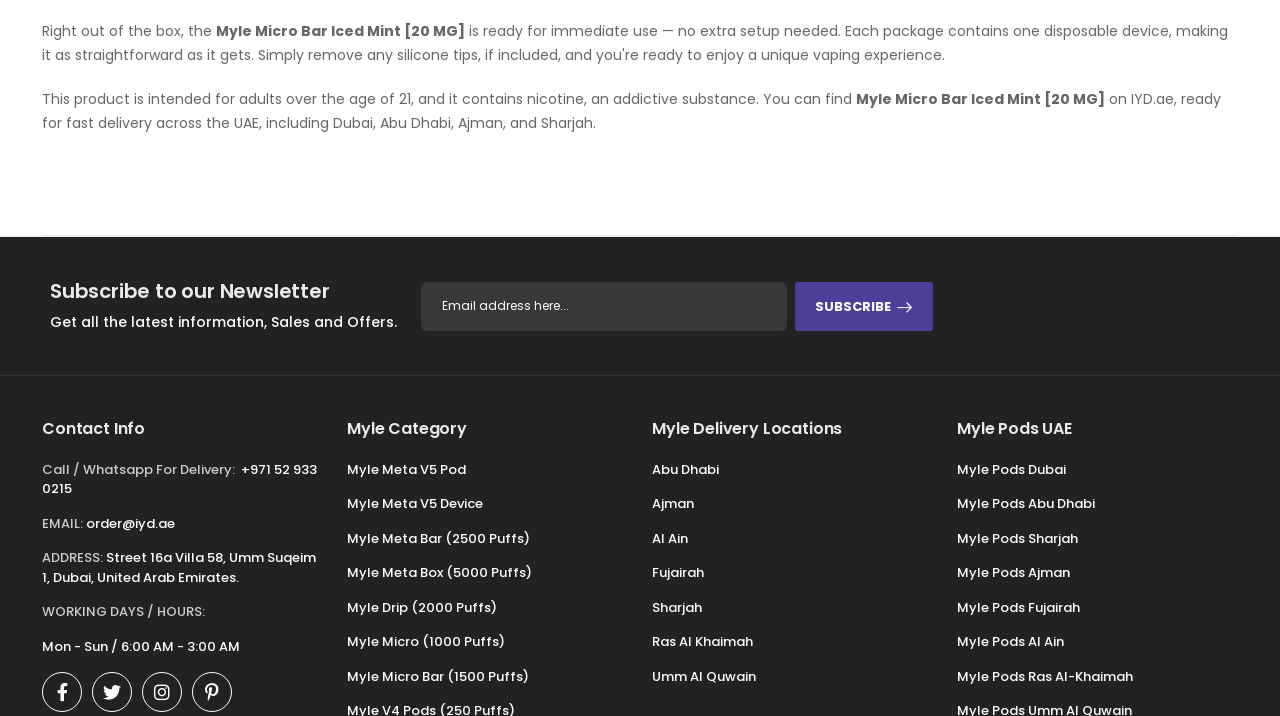Find the bounding box of the UI element described as follows: "Sharjah".

[0.509, 0.835, 0.548, 0.861]